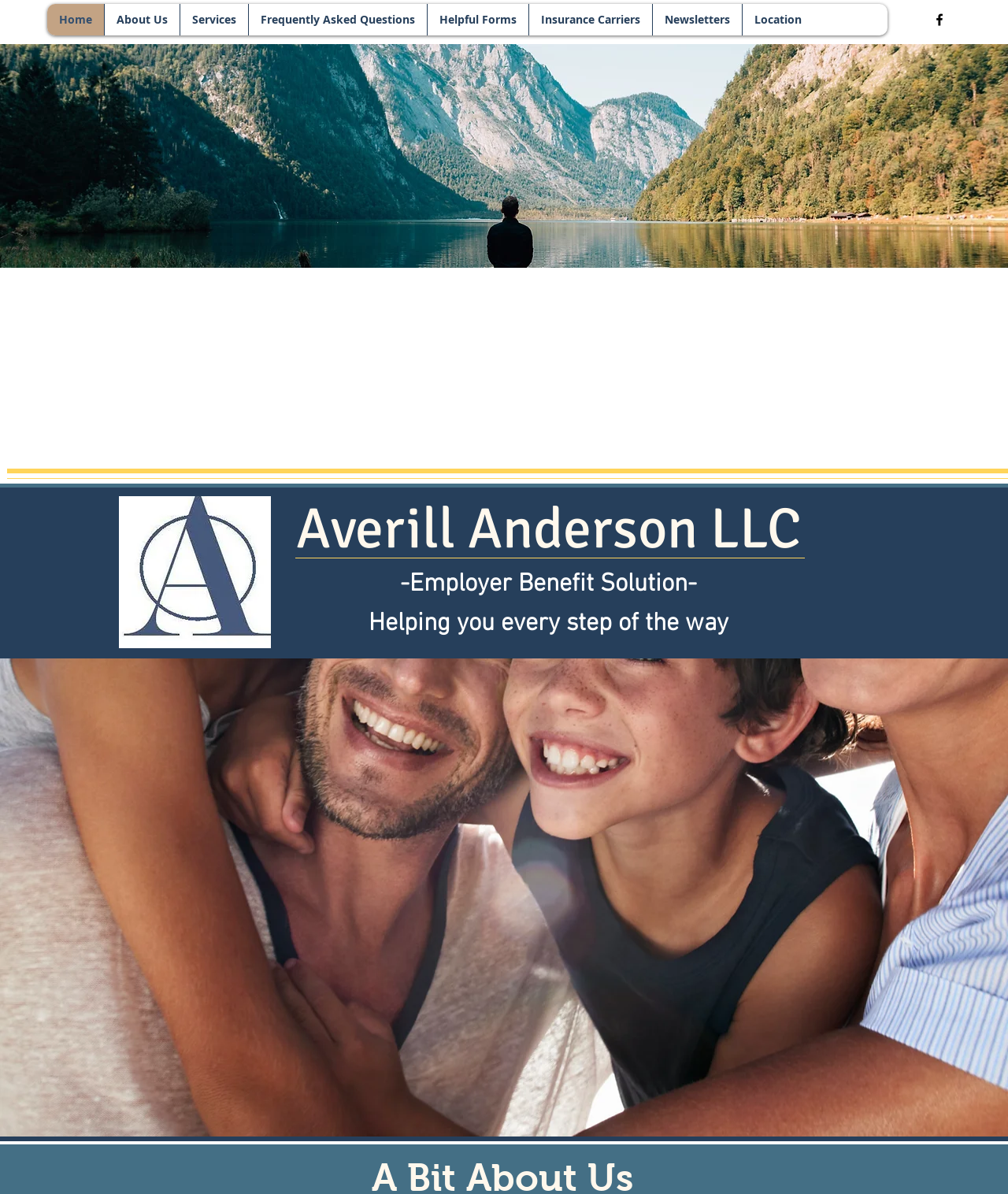Find the bounding box coordinates of the clickable area required to complete the following action: "Click on Untitled".

[0.118, 0.416, 0.269, 0.543]